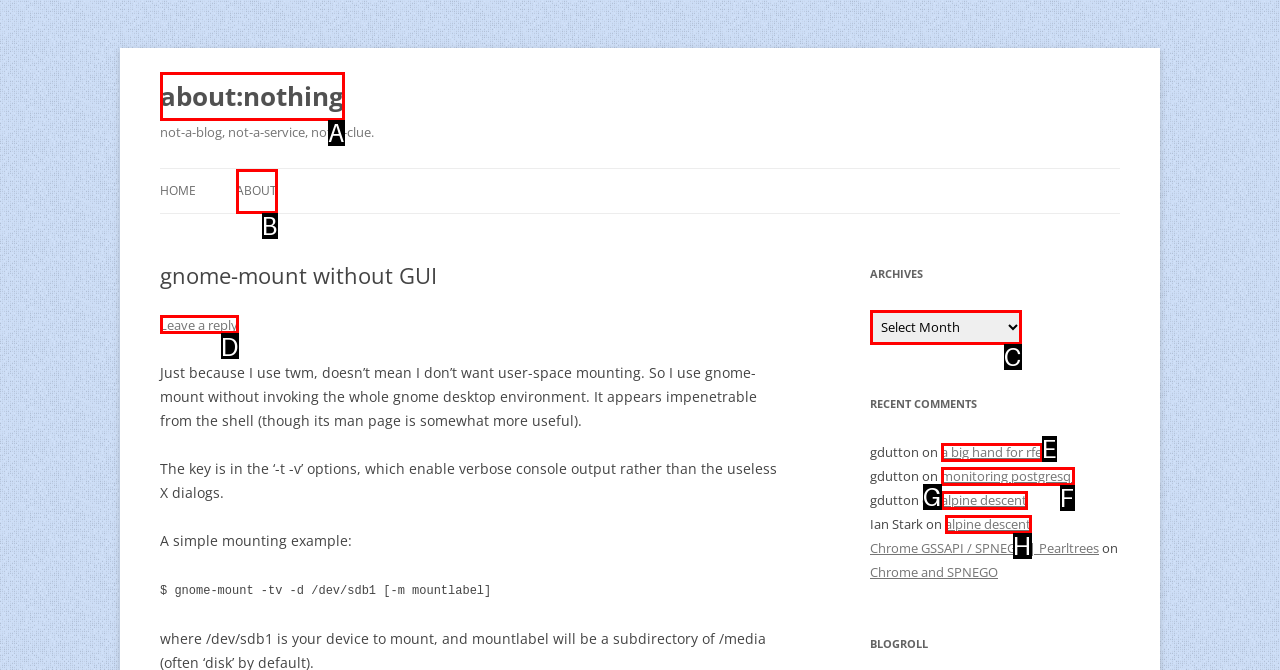Select the proper HTML element to perform the given task: Select an option from the 'Archives' combobox Answer with the corresponding letter from the provided choices.

C